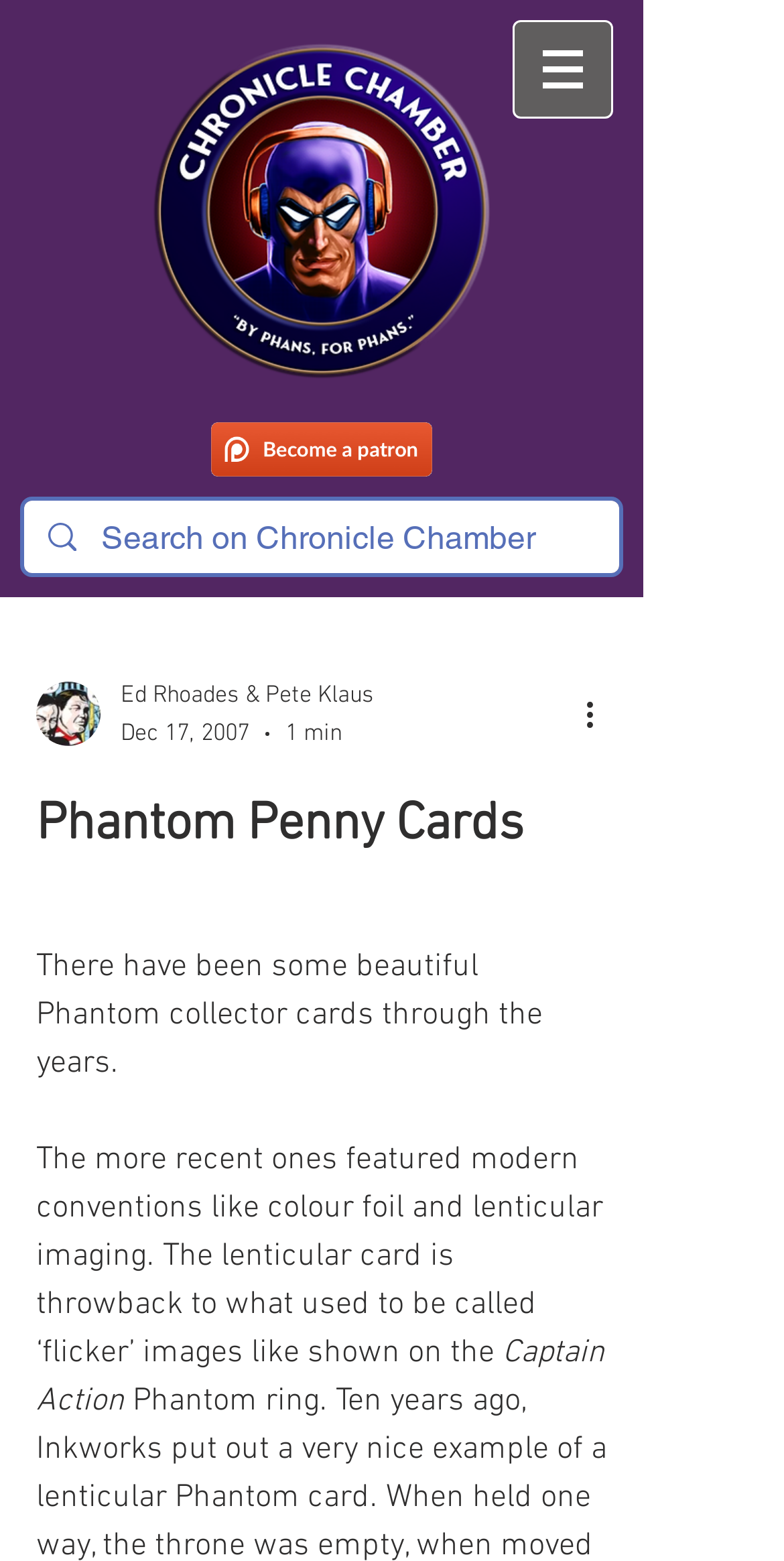Given the description: "Ed Rhoades & Pete Klaus", determine the bounding box coordinates of the UI element. The coordinates should be formatted as four float numbers between 0 and 1, [left, top, right, bottom].

[0.154, 0.433, 0.477, 0.458]